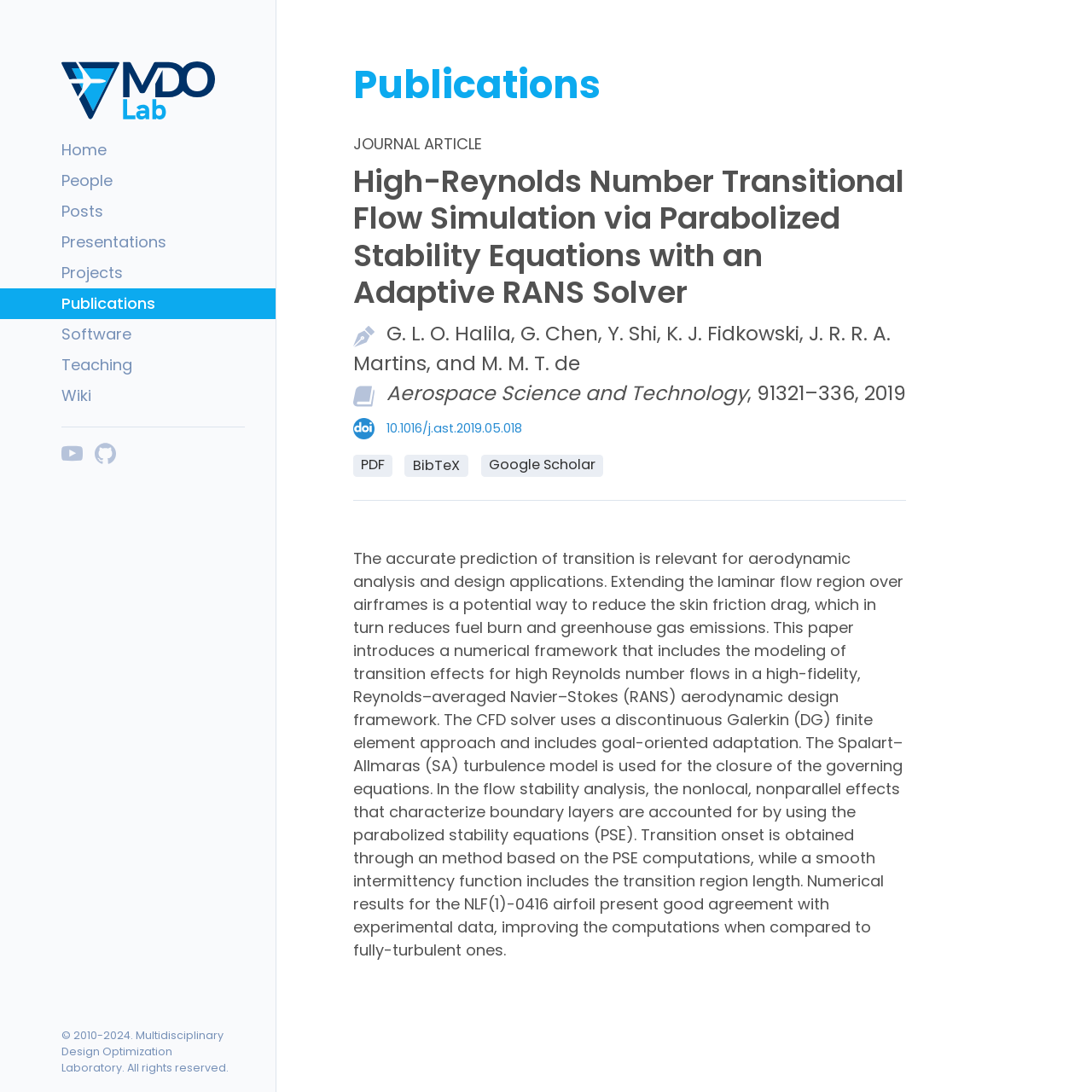Identify the bounding box for the described UI element: "title="See our code on GitHub"".

[0.087, 0.405, 0.107, 0.425]